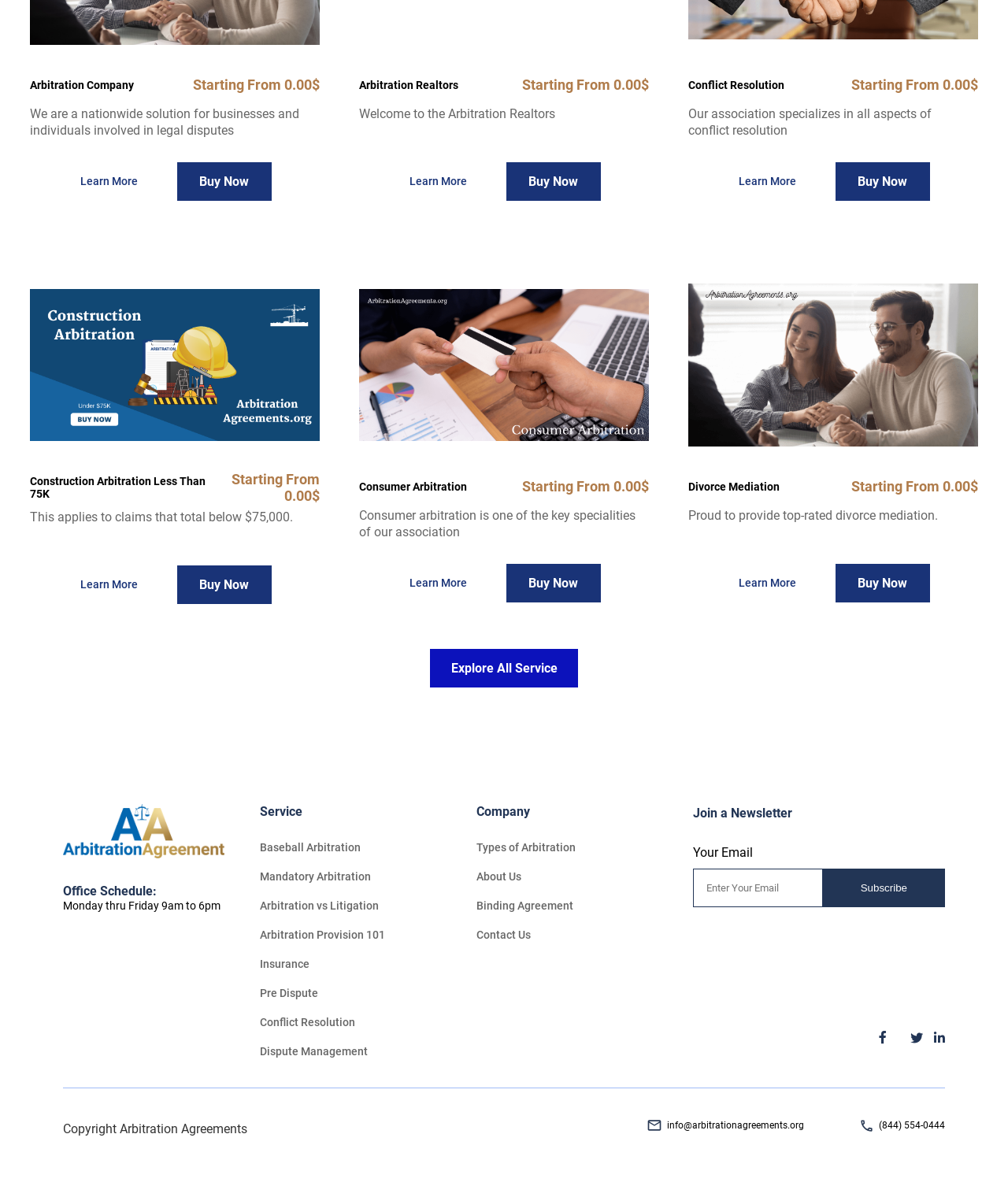Identify the bounding box of the HTML element described here: "Baseball Arbitration". Provide the coordinates as four float numbers between 0 and 1: [left, top, right, bottom].

[0.258, 0.702, 0.358, 0.713]